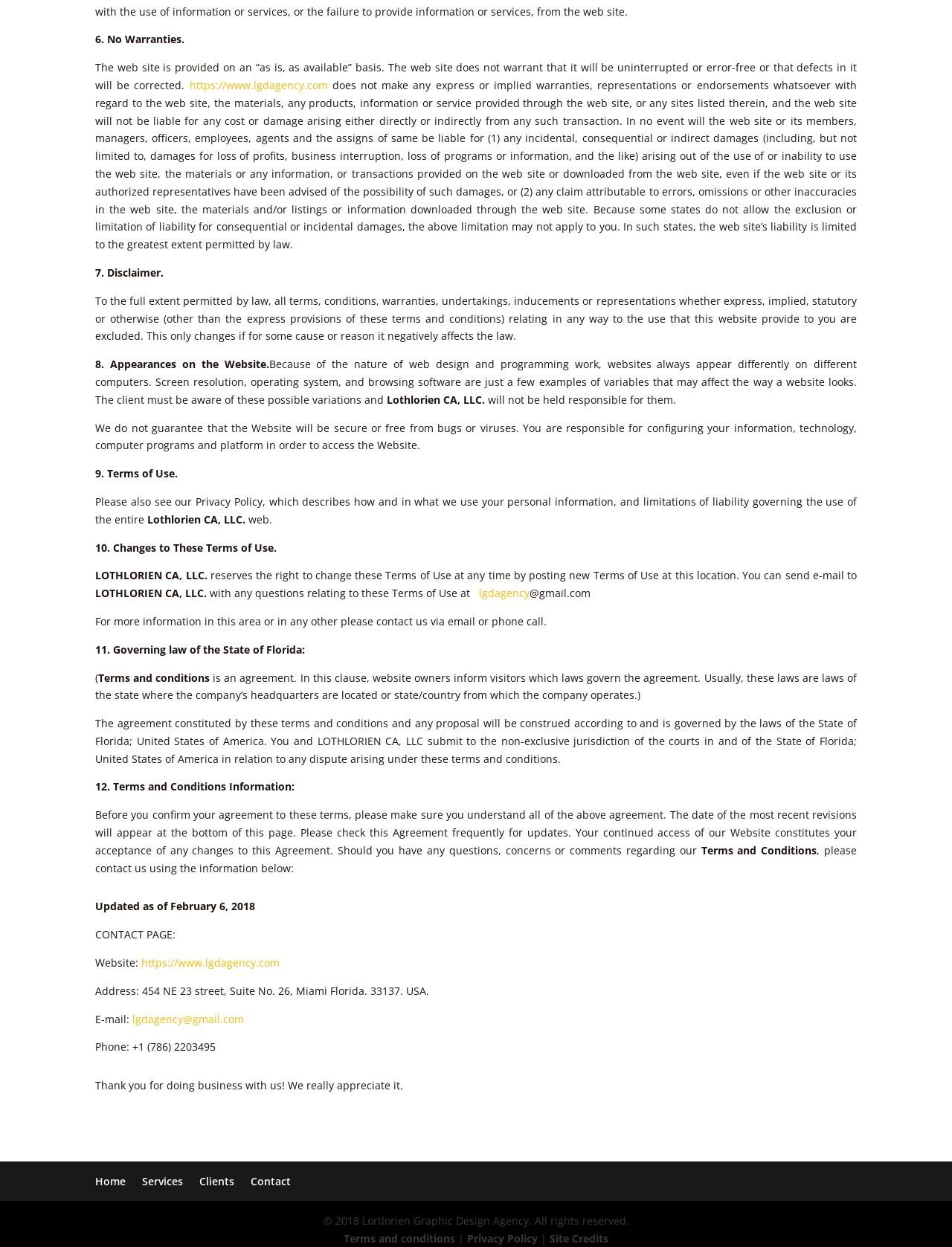Using the format (top-left x, top-left y, bottom-right x, bottom-right y), and given the element description, identify the bounding box coordinates within the screenshot: Terms and conditions

[0.361, 0.988, 0.478, 0.999]